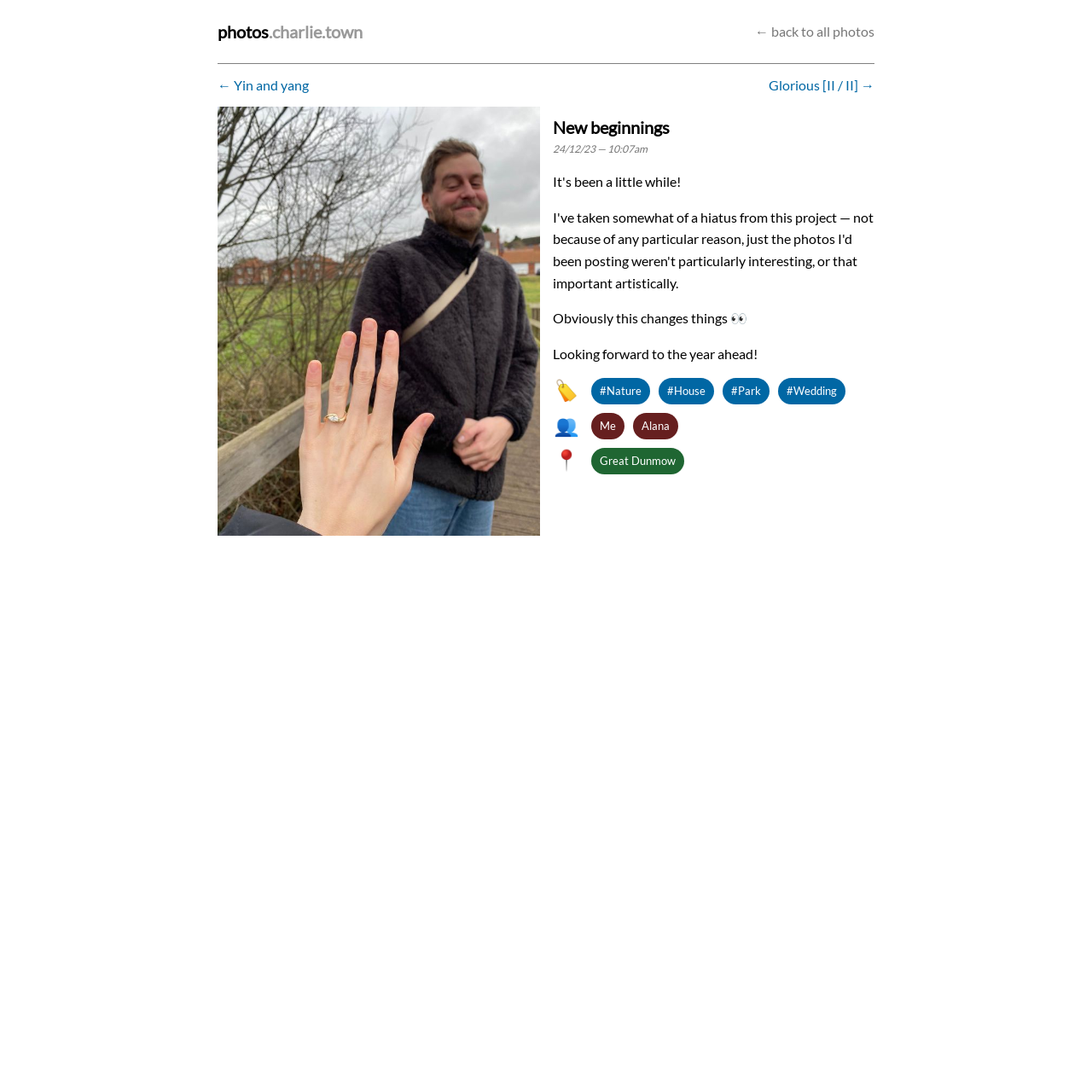Provide a thorough description of the webpage's content and layout.

This webpage appears to be a photo gallery or blog, with a focus on photography by Charlie Wilson. At the top left, there is a heading that reads "photos.charlie.town". Below this, there are several links, including "← back to all photos" on the top right, and "← Yin and yang" and "Glorious [II / II] →" on the top left and right, respectively. These links suggest that the user can navigate through a series of photos.

The main content of the page is a large image titled "New beginnings", which takes up a significant portion of the screen. Below the image, there is a caption that reads "24/12/23 — 10:07am", indicating the date and time the photo was taken. Following this, there are three paragraphs of text: "Obviously this changes things 👀", "Looking forward to the year ahead!", and a series of hashtags and tags, including "#Nature", "#House", "#Park", and "#Wedding". These tags suggest that the photo is related to these themes.

On the right side of the image, there are several icons and links, including a camera icon, a person icon, and a location icon. These icons are accompanied by links to "Me", "Alana", and "Great Dunmow", respectively, suggesting that the photo is related to these individuals or locations. Overall, the webpage appears to be a personal photography blog or gallery, with a focus on sharing photos and stories.